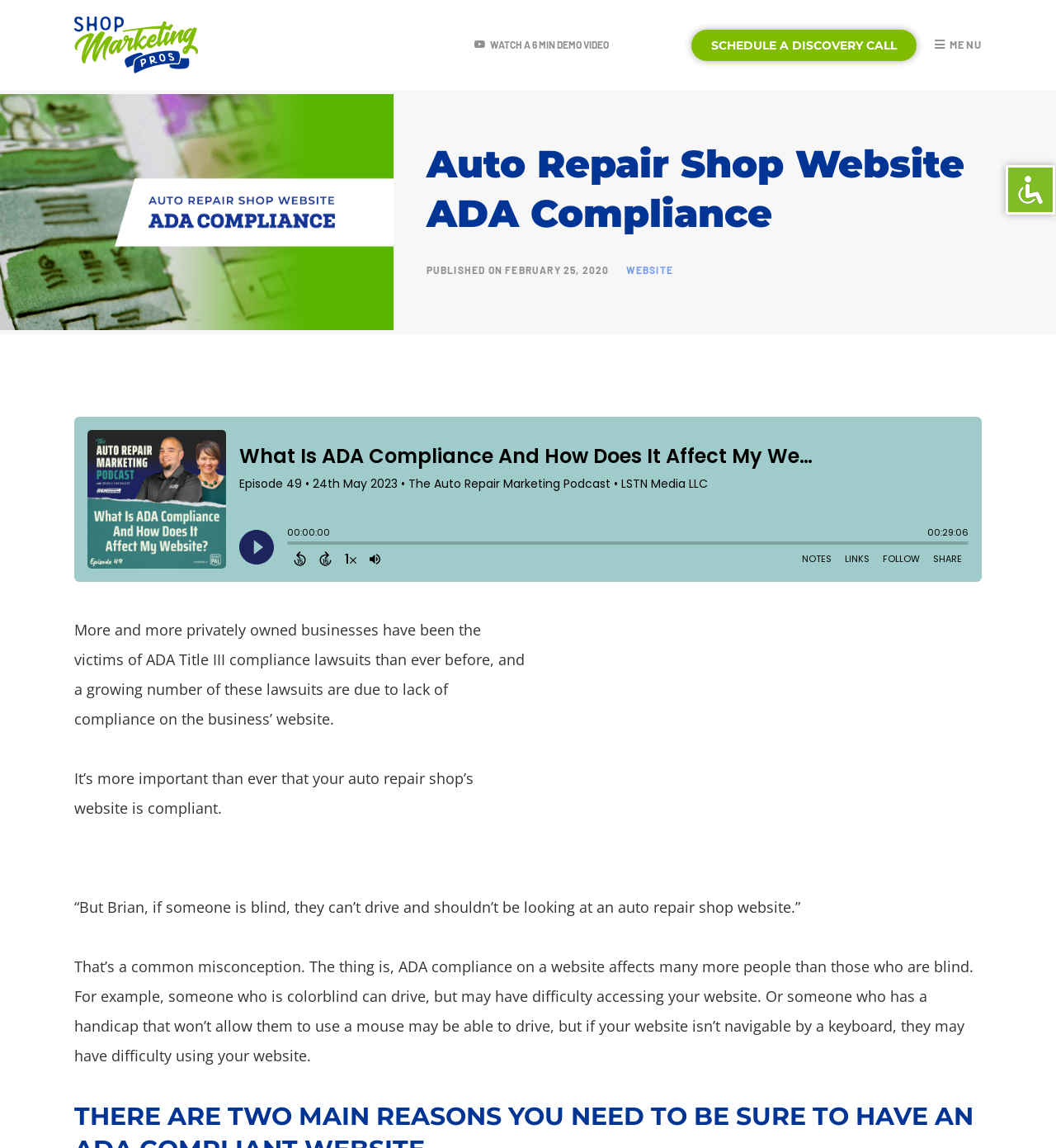Identify and provide the bounding box coordinates of the UI element described: "Published On February 25, 2020". The coordinates should be formatted as [left, top, right, bottom], with each number being a float between 0 and 1.

[0.404, 0.222, 0.577, 0.248]